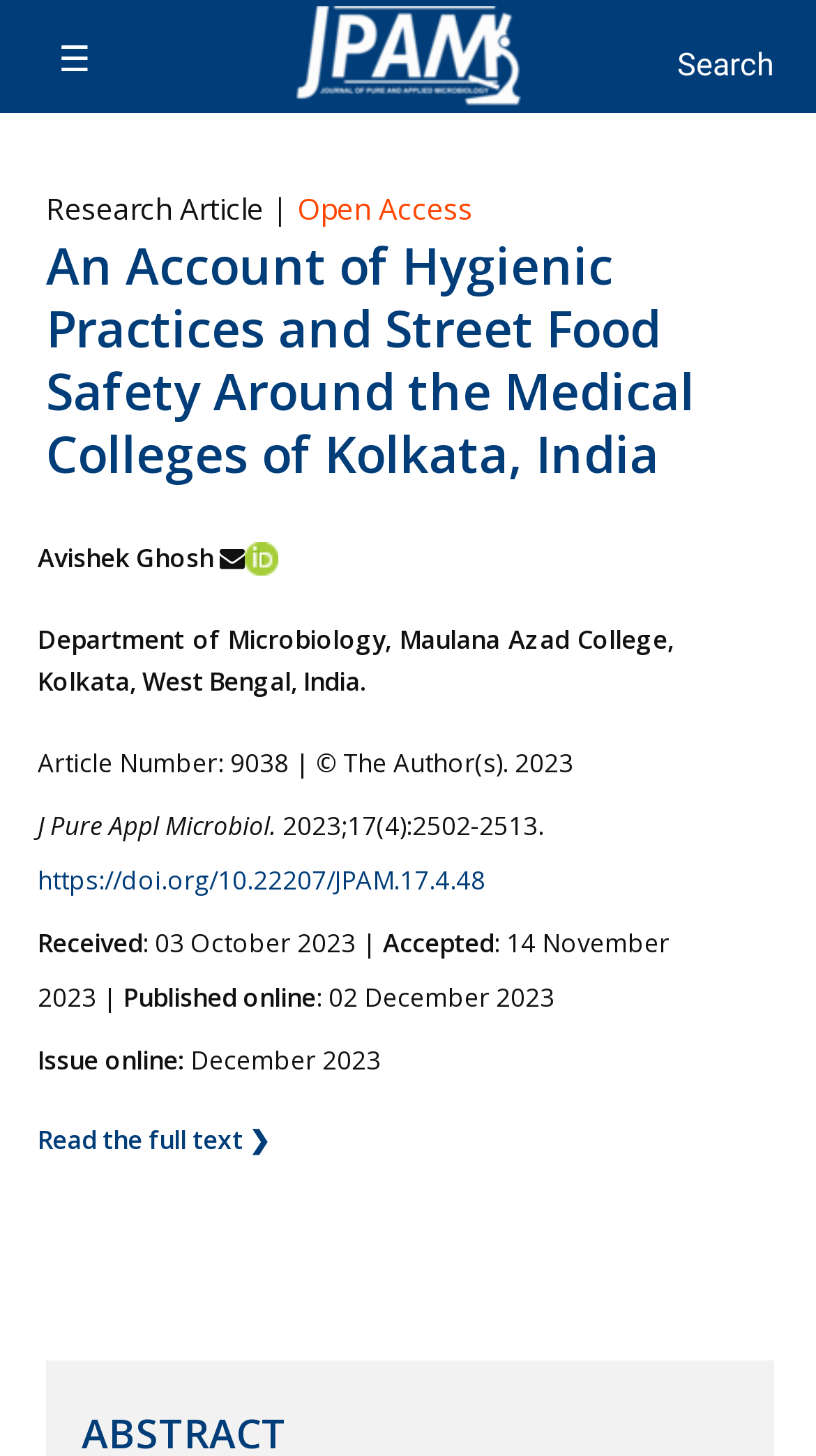What is the type of article?
Please analyze the image and answer the question with as much detail as possible.

I determined this by looking at the static text 'Research Article |' located at [0.056, 0.129, 0.364, 0.157] which indicates the type of article.